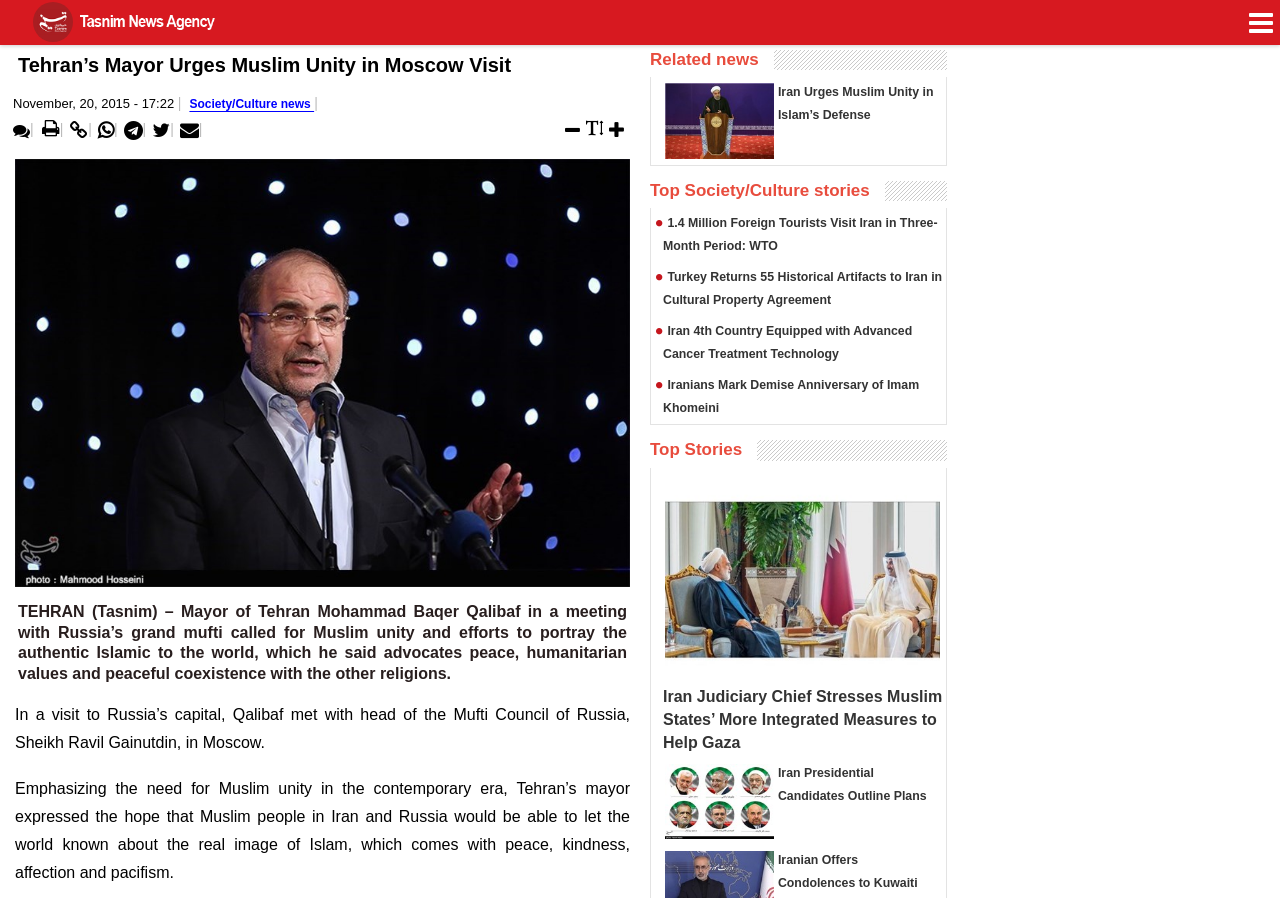What is the category of the news article?
Could you answer the question with a detailed and thorough explanation?

I found the category of the news article by looking at the link element with the text 'Society/Culture news' which is located near the top of the webpage.